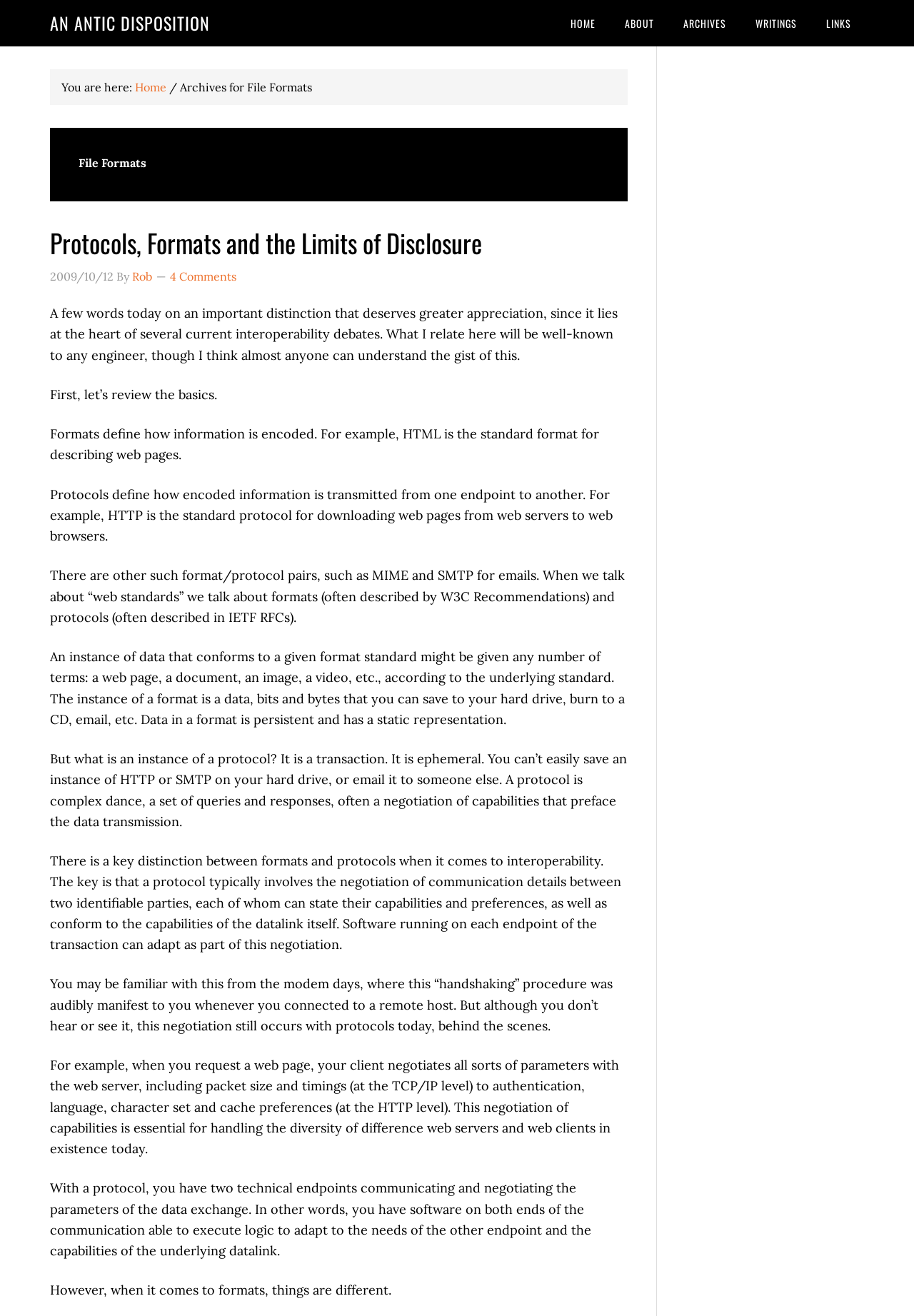Please find the bounding box coordinates of the element that needs to be clicked to perform the following instruction: "Click the 'ABOUT' link". The bounding box coordinates should be four float numbers between 0 and 1, represented as [left, top, right, bottom].

[0.67, 0.0, 0.73, 0.035]